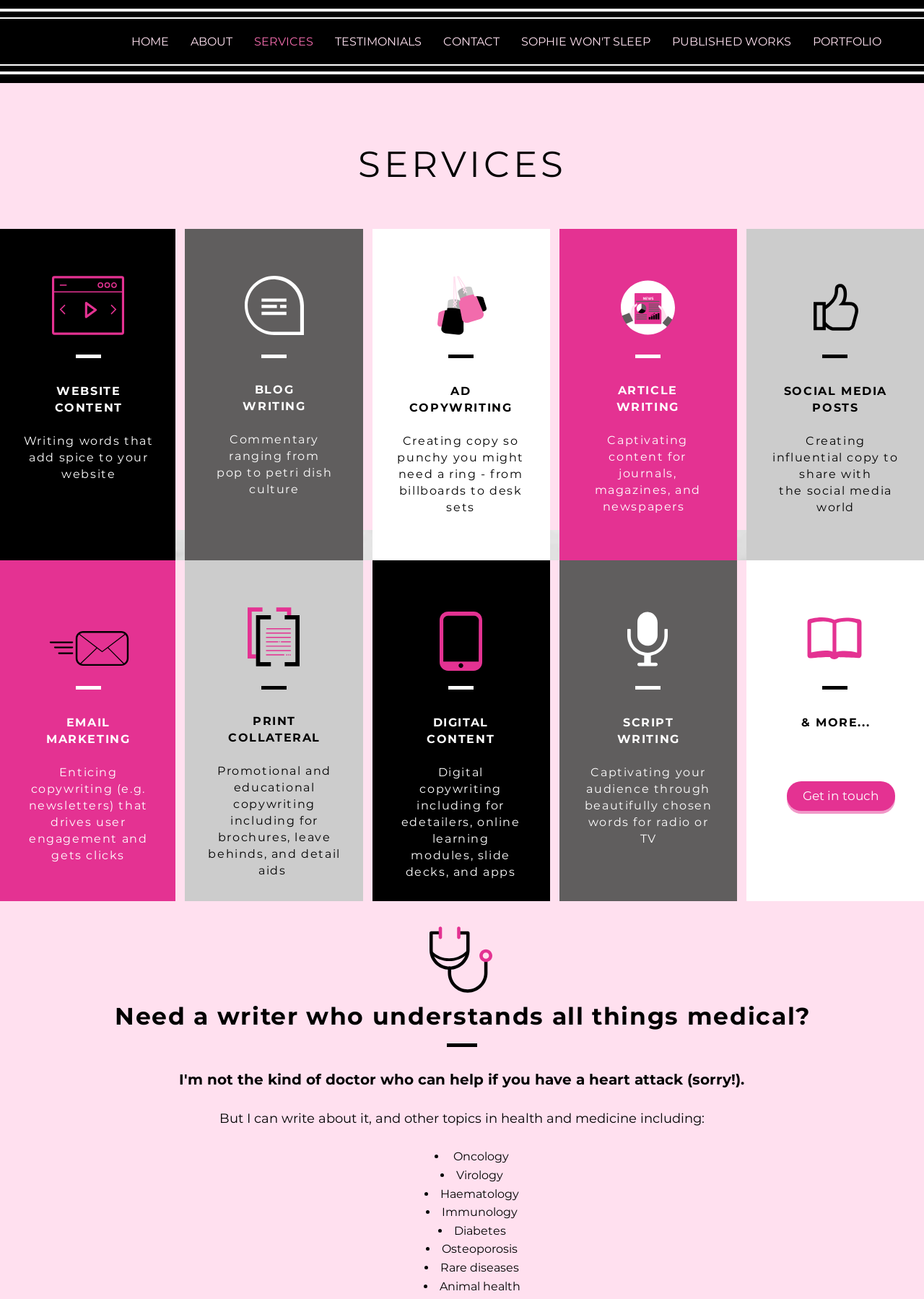Please find the bounding box coordinates of the element that needs to be clicked to perform the following instruction: "Read about ARTICLE WRITING". The bounding box coordinates should be four float numbers between 0 and 1, represented as [left, top, right, bottom].

[0.633, 0.293, 0.769, 0.319]